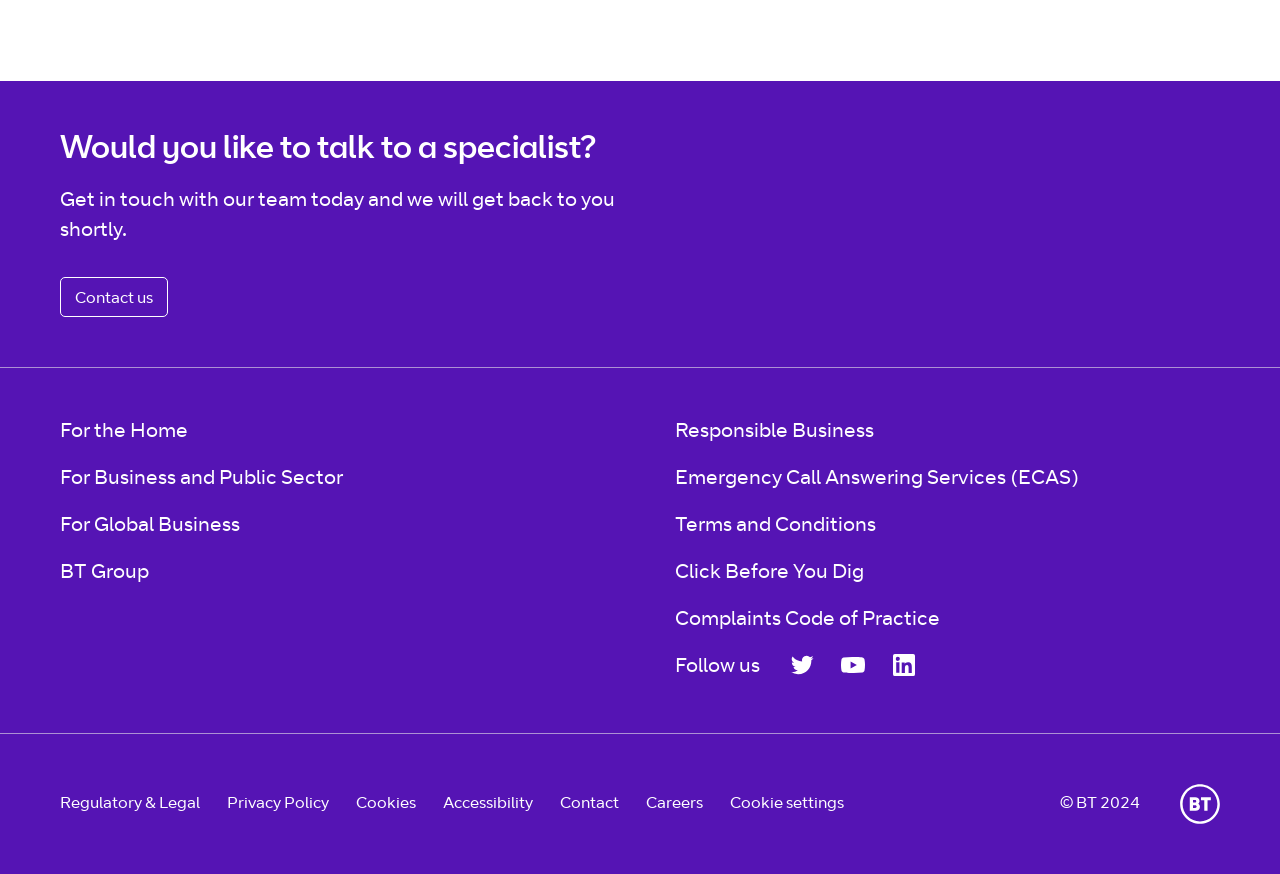What is the last link in the bottom left section?
Kindly answer the question with as much detail as you can.

I looked at the links in the bottom left section of the webpage and found that the last link is 'BT Group'.